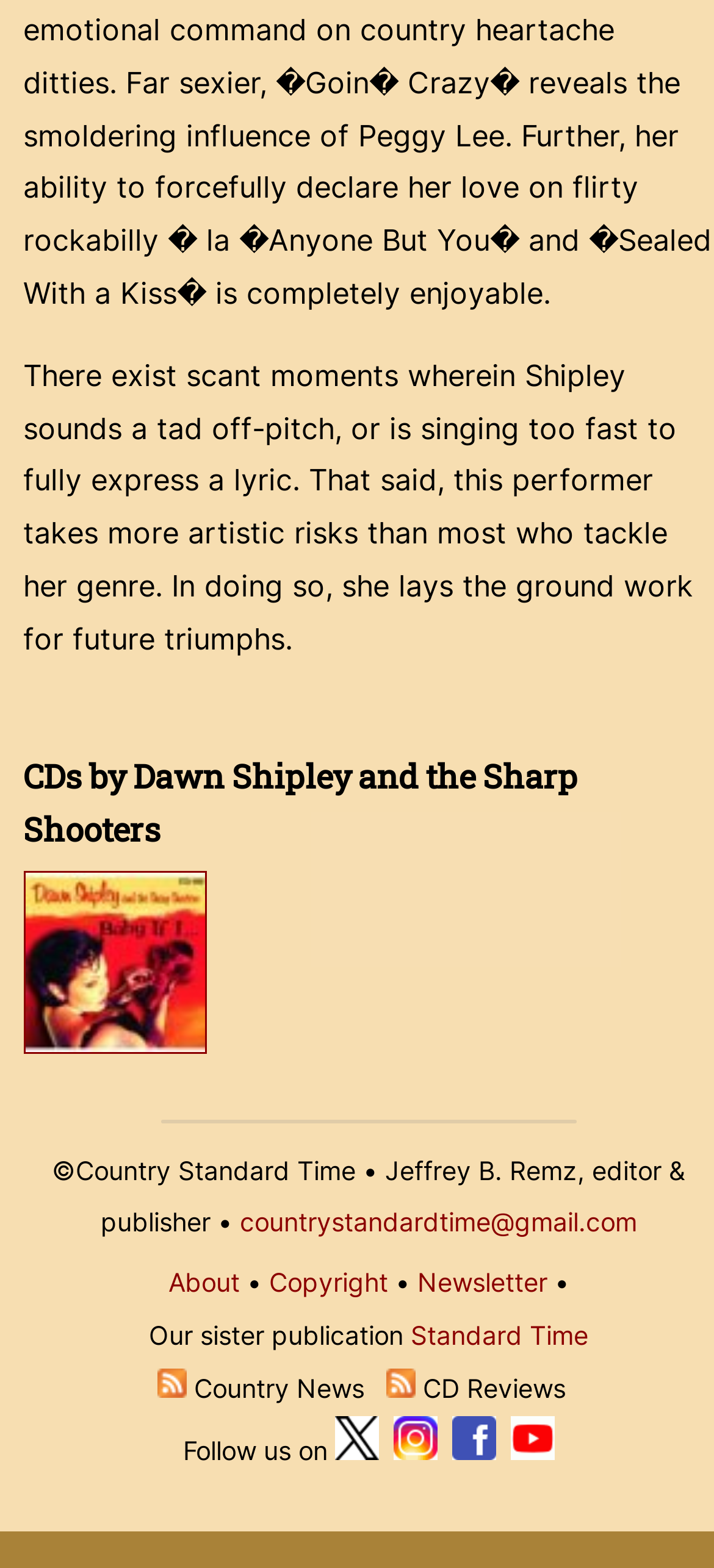Pinpoint the bounding box coordinates of the element to be clicked to execute the instruction: "Subscribe to Country Music News".

[0.22, 0.875, 0.261, 0.895]